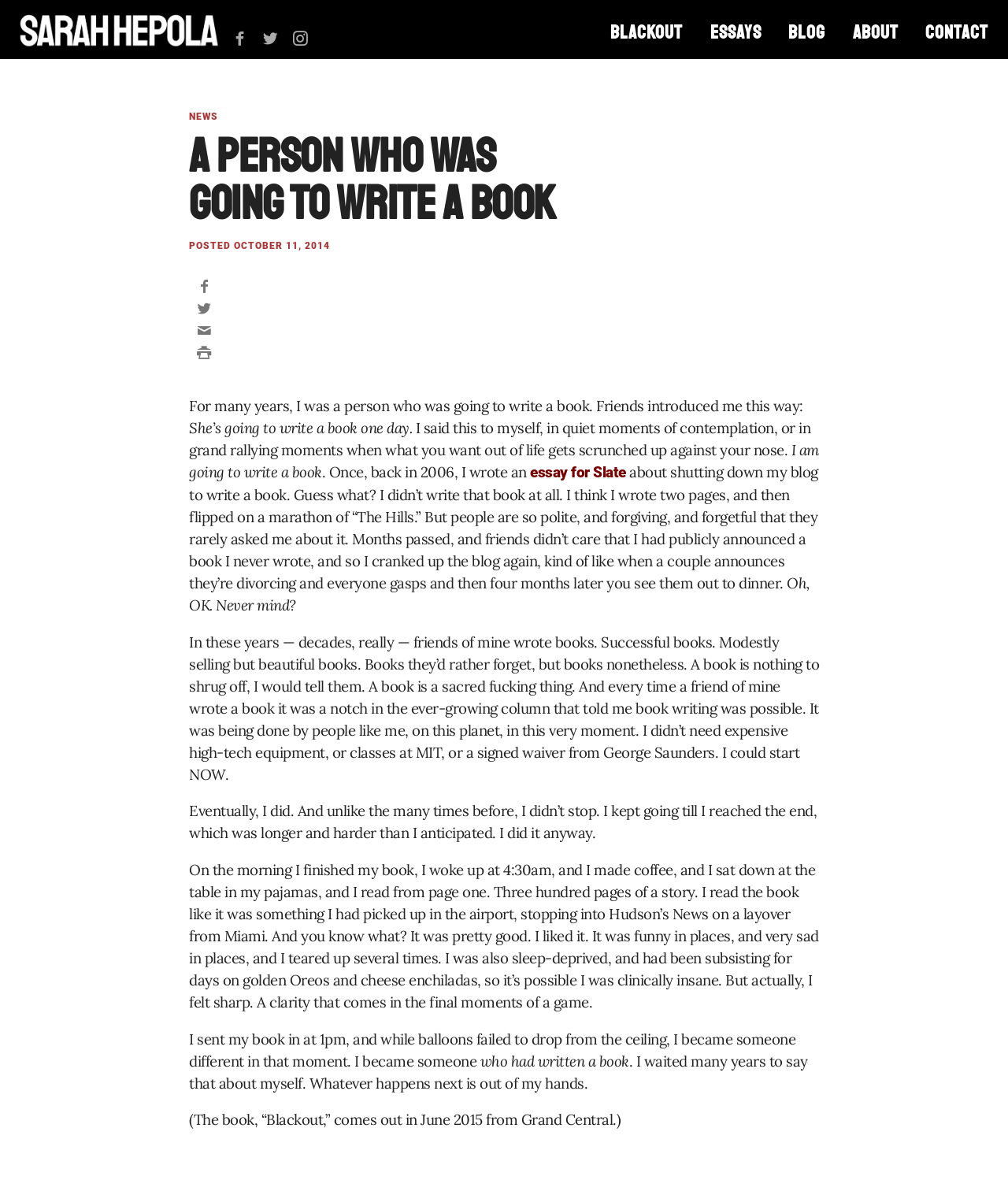Can you locate the main headline on this webpage and provide its text content?

A person who was
going to write a book